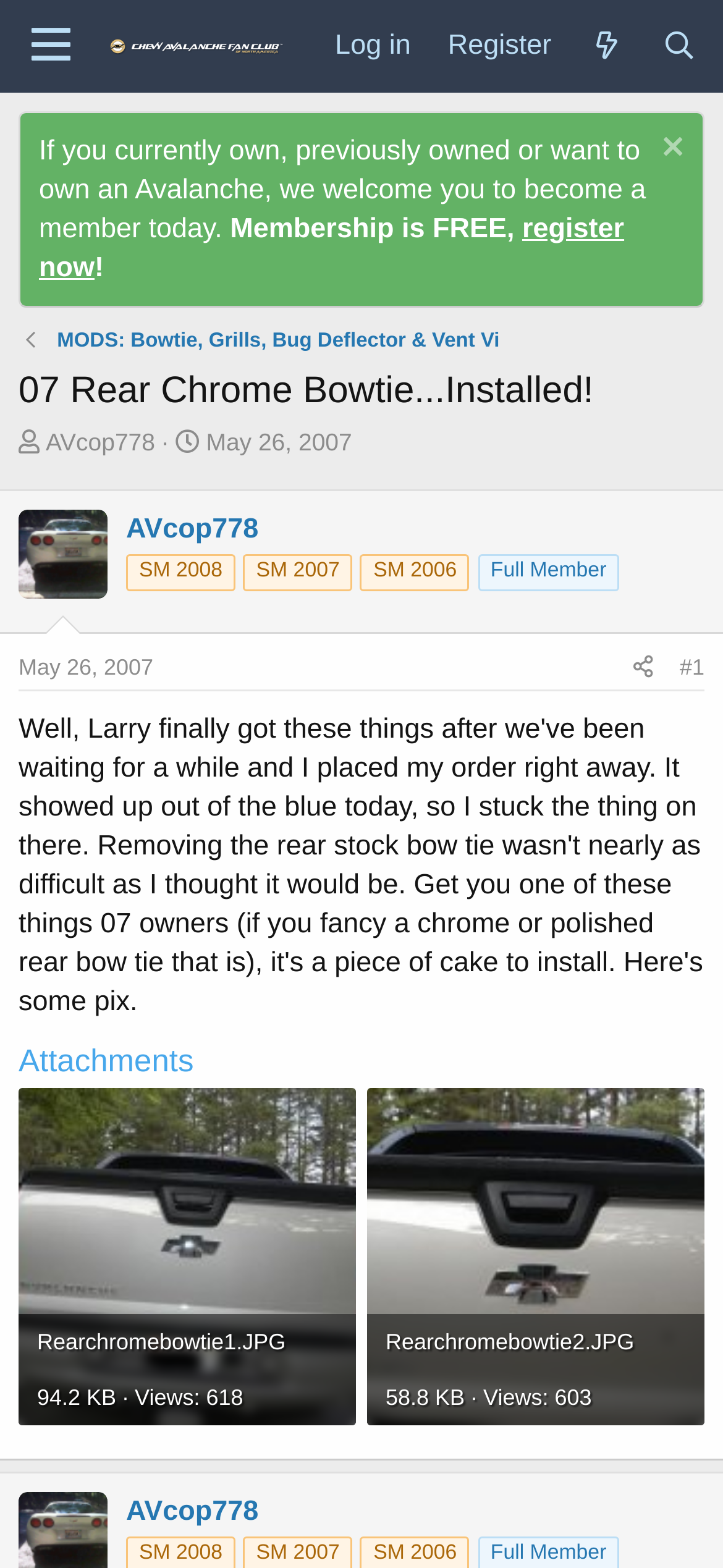What is the name of the fan club?
Using the screenshot, give a one-word or short phrase answer.

Chevy Avalanche Fan Club of North America